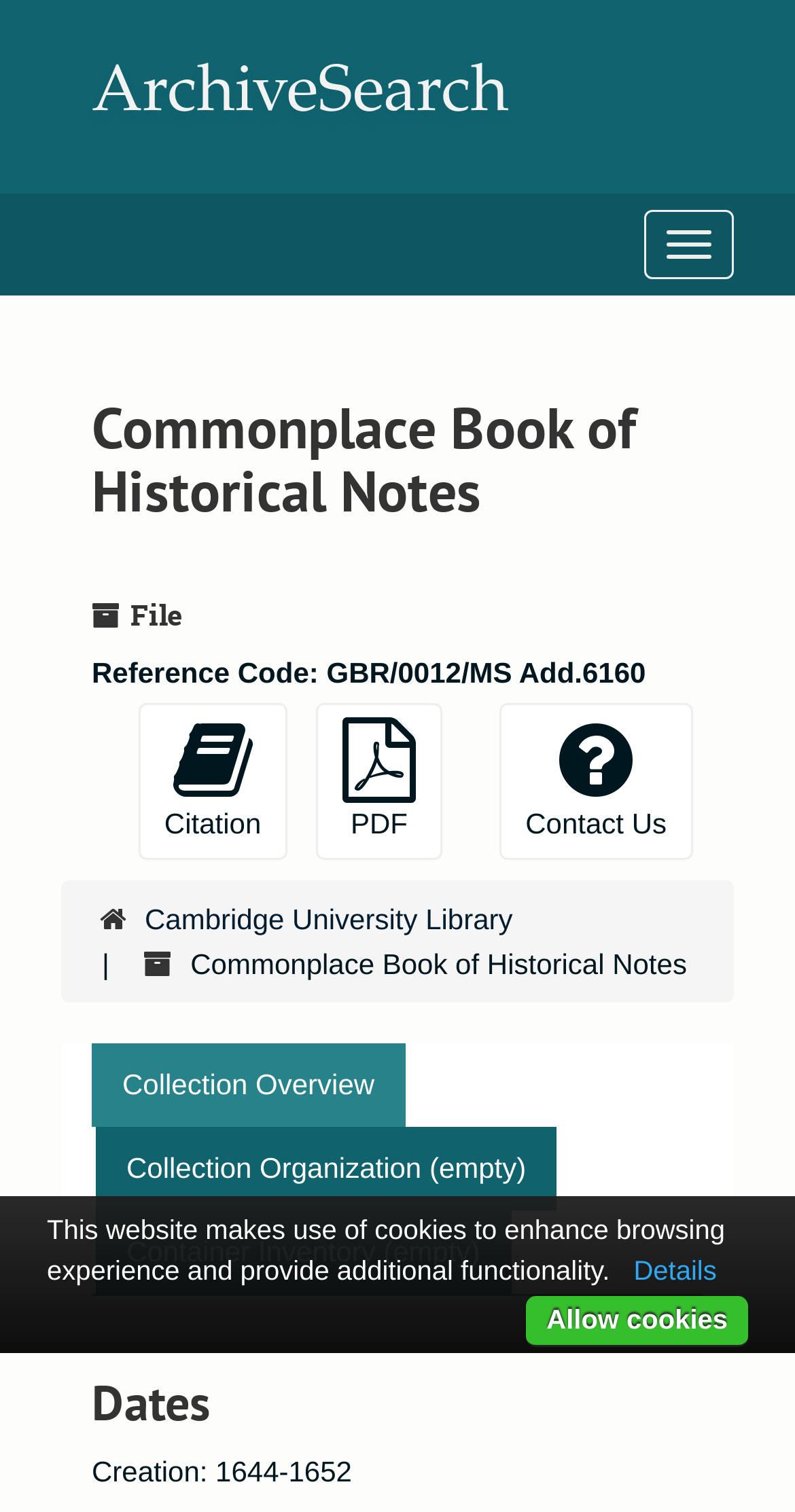What is the creation date of the commonplace book?
Please respond to the question with a detailed and informative answer.

I found the creation date by looking at the heading element that says 'Dates' and the adjacent static text element that displays the creation date, which is '1644-1652'.